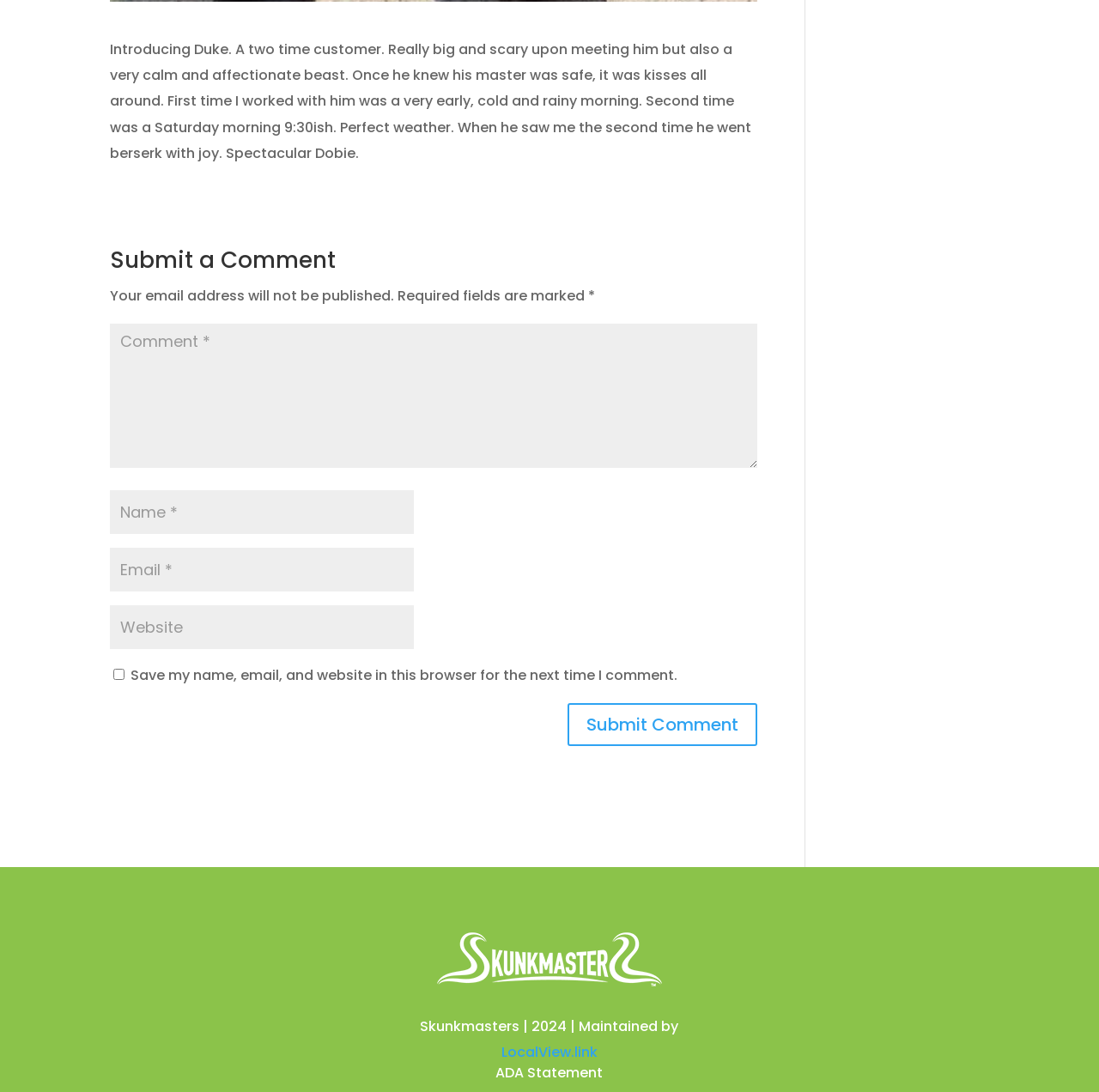Find the bounding box of the web element that fits this description: "ADA Statement".

[0.451, 0.973, 0.549, 0.991]